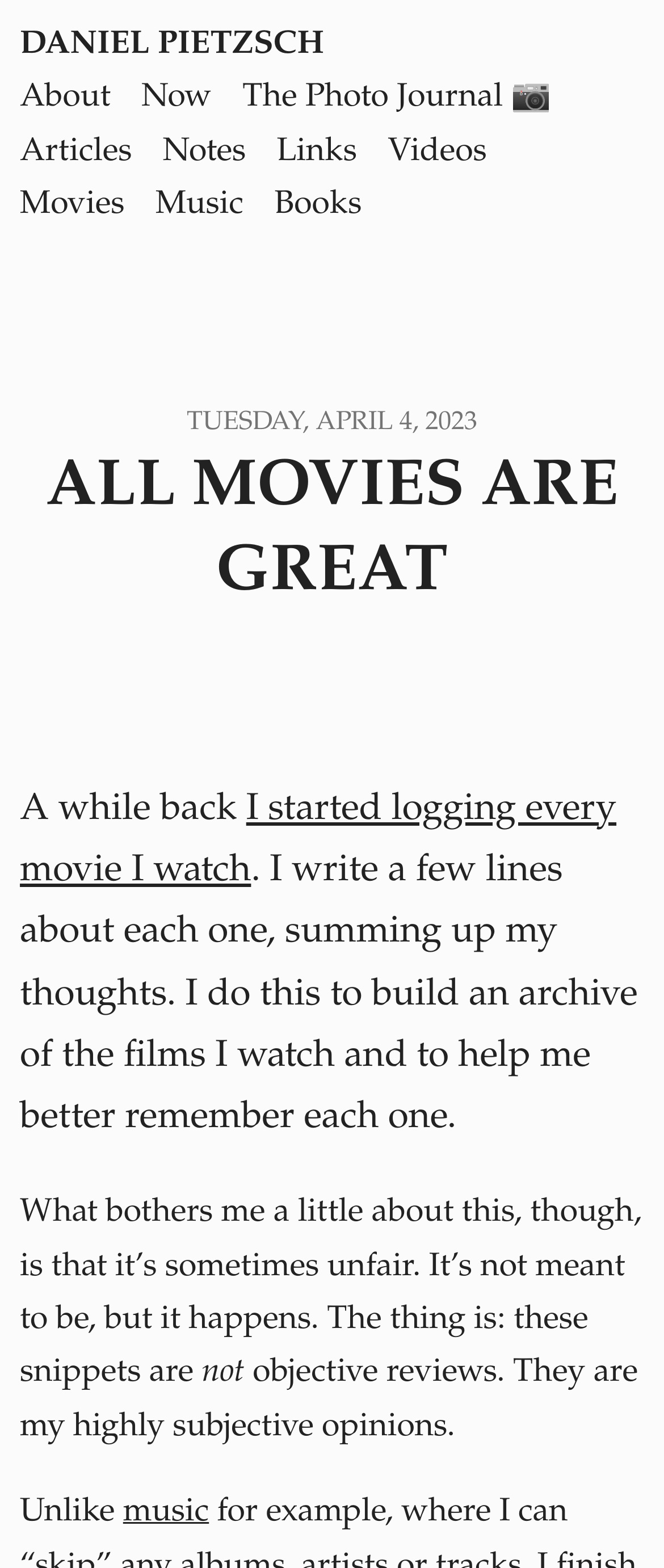Please identify the bounding box coordinates of the element that needs to be clicked to execute the following command: "view articles". Provide the bounding box using four float numbers between 0 and 1, formatted as [left, top, right, bottom].

[0.03, 0.088, 0.199, 0.108]